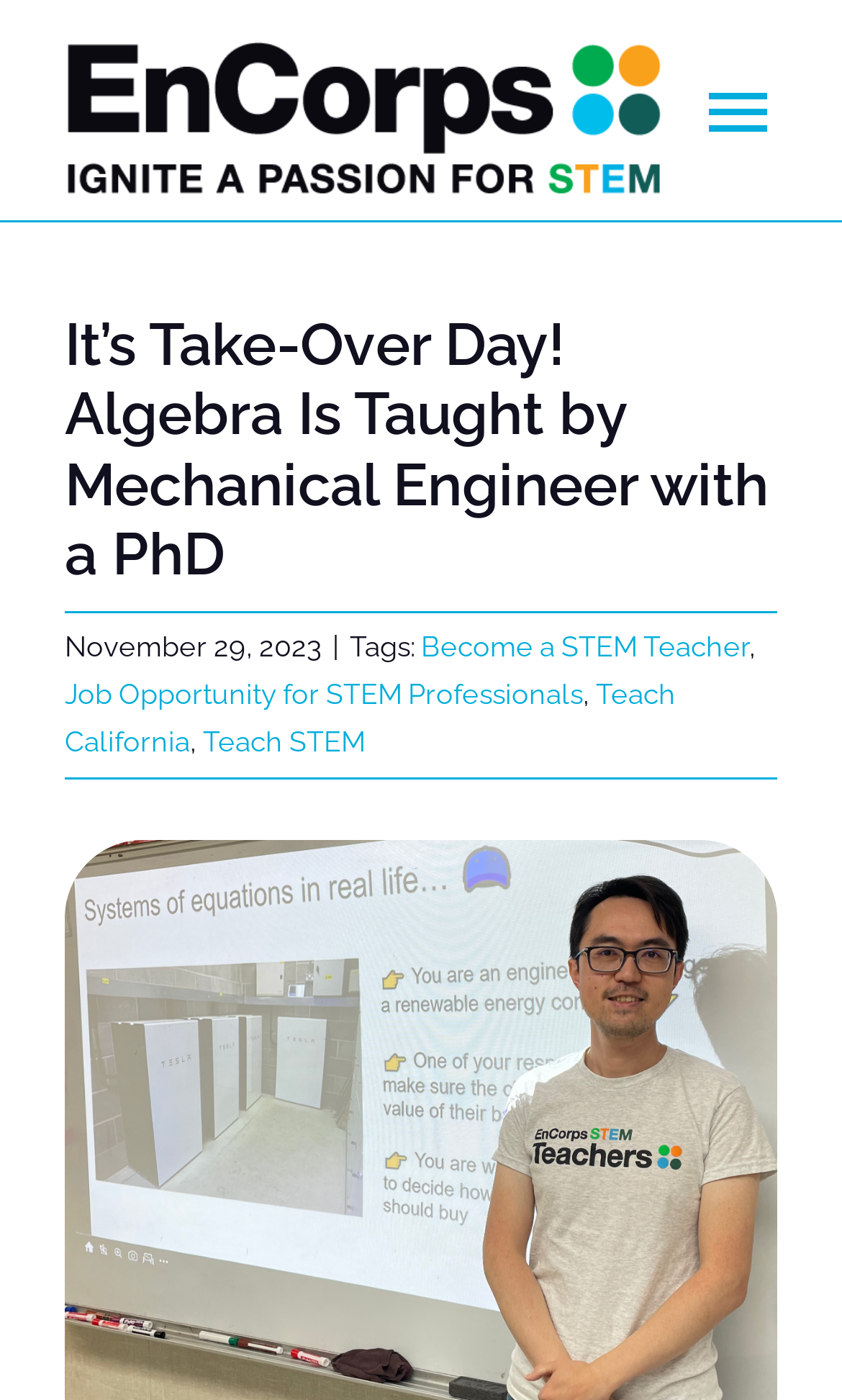Locate the bounding box coordinates of the area where you should click to accomplish the instruction: "Click EnCorps Logo".

[0.077, 0.026, 0.787, 0.063]